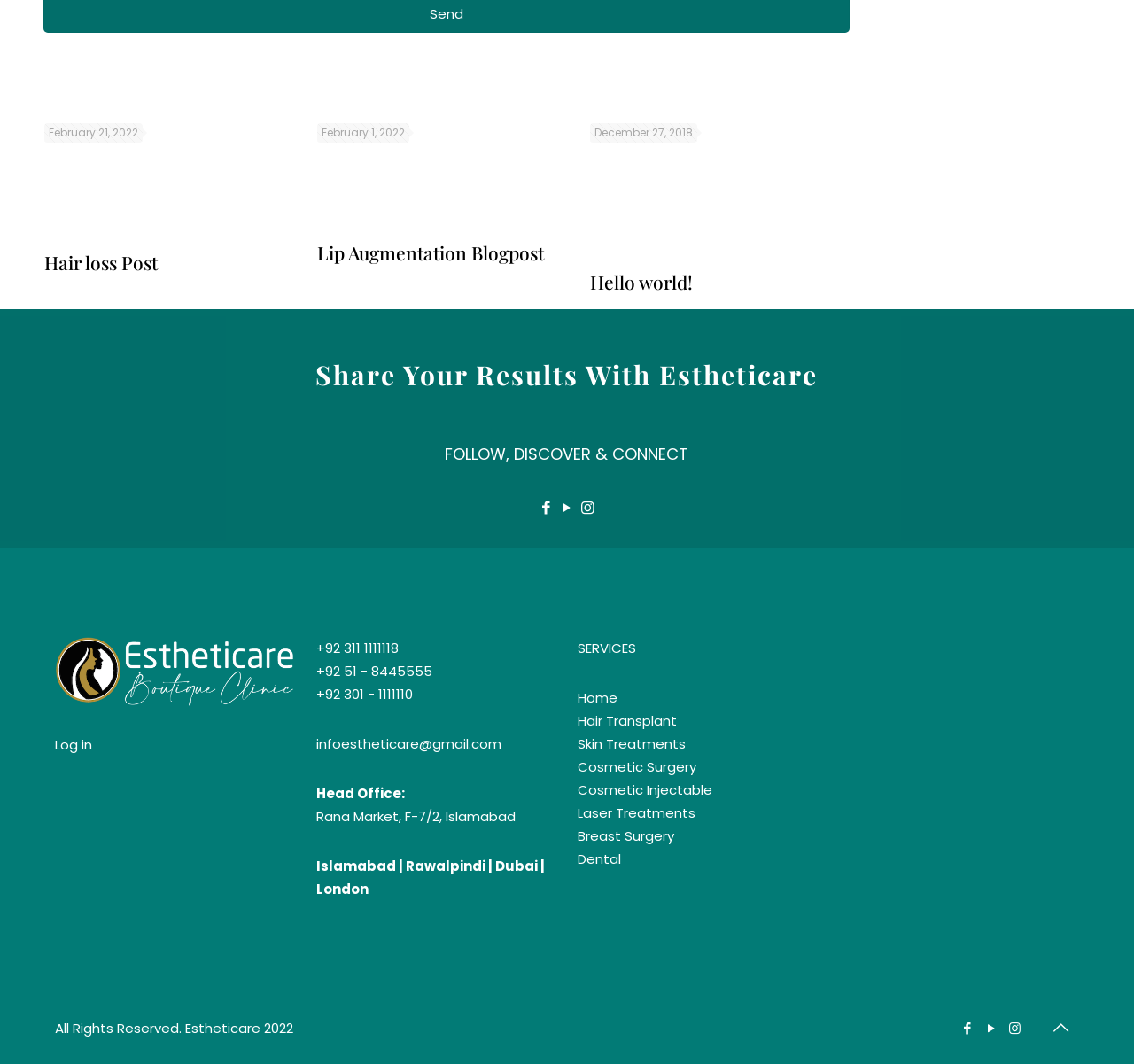Kindly determine the bounding box coordinates for the area that needs to be clicked to execute this instruction: "View services offered by Estheticare".

[0.509, 0.6, 0.561, 0.618]